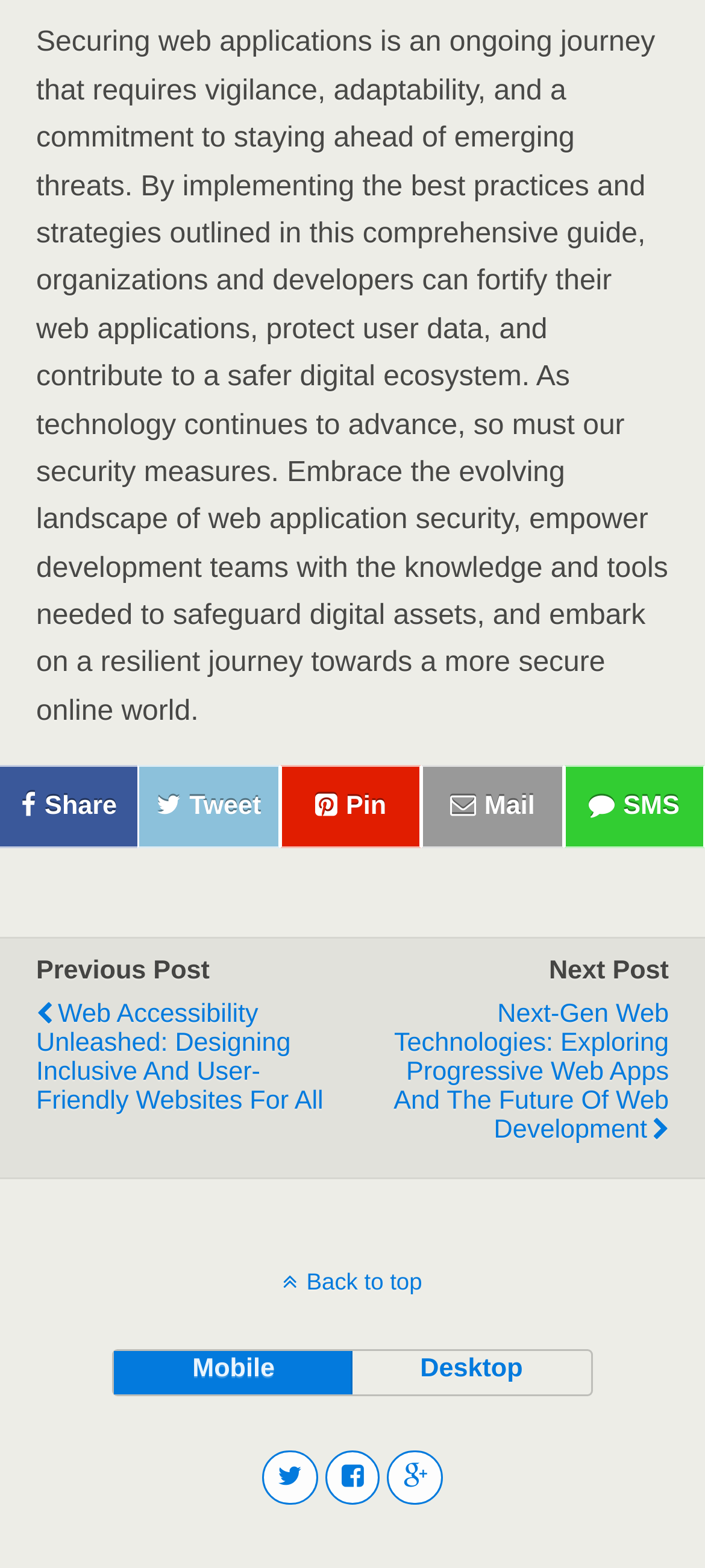What are the two options for viewing the webpage?
Based on the visual, give a brief answer using one word or a short phrase.

Mobile and Desktop